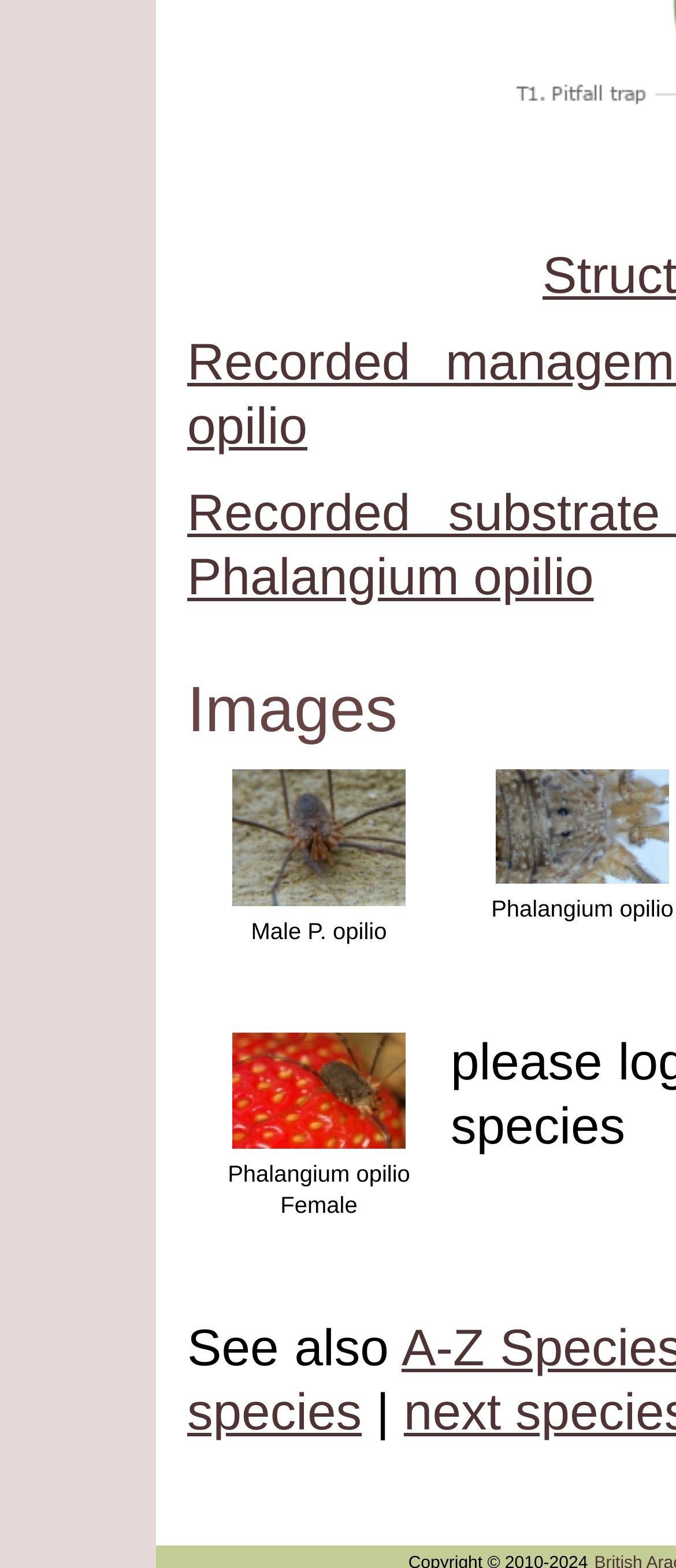Give a concise answer of one word or phrase to the question: 
How many links are on this webpage?

3